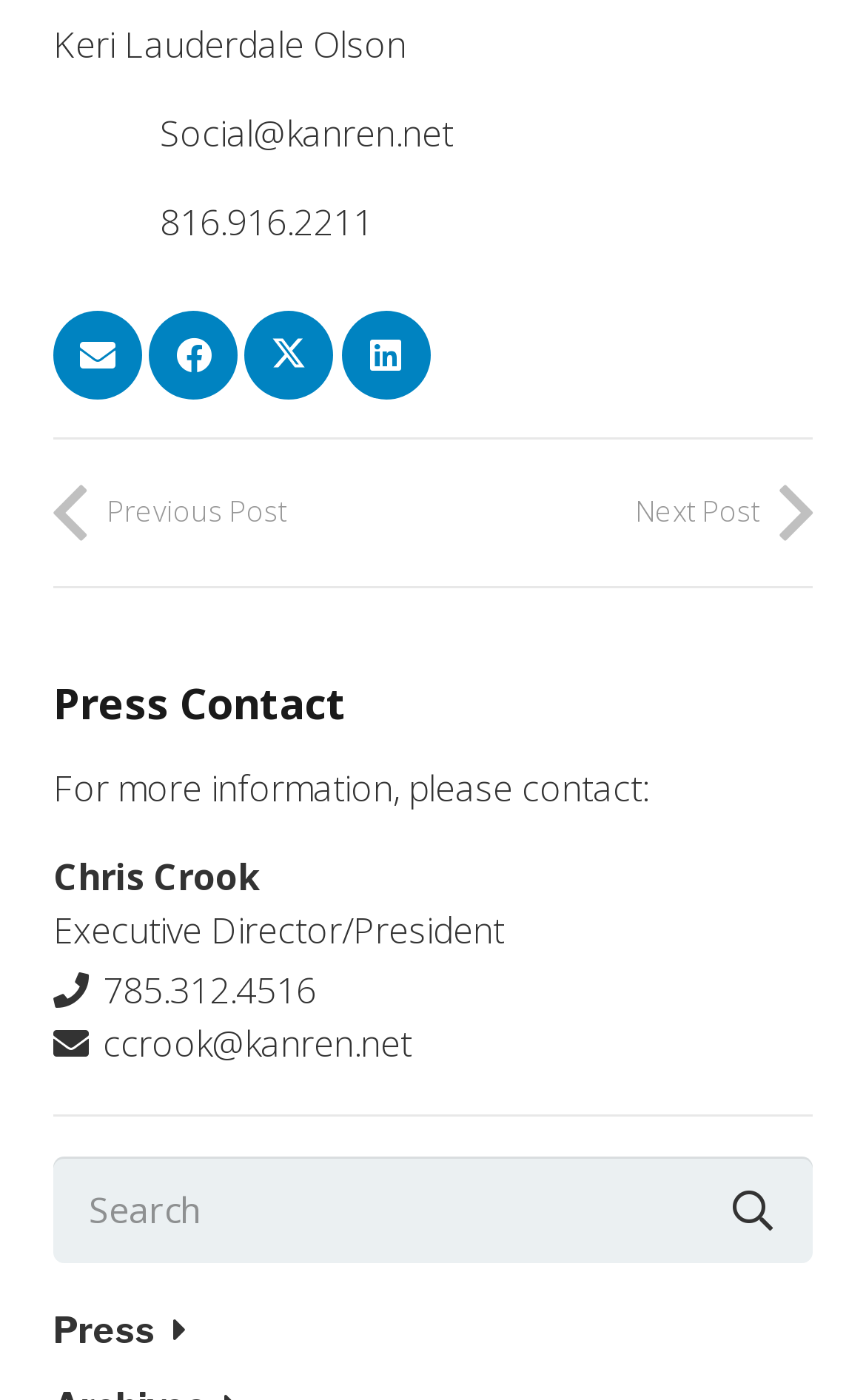Using details from the image, please answer the following question comprehensively:
What is the email address of Chris Crook?

The email address 'ccrook@kanren.net' is listed under the 'Press Contact' section, next to the name 'Chris Crook', which suggests that it is the email address for contacting Chris Crook.